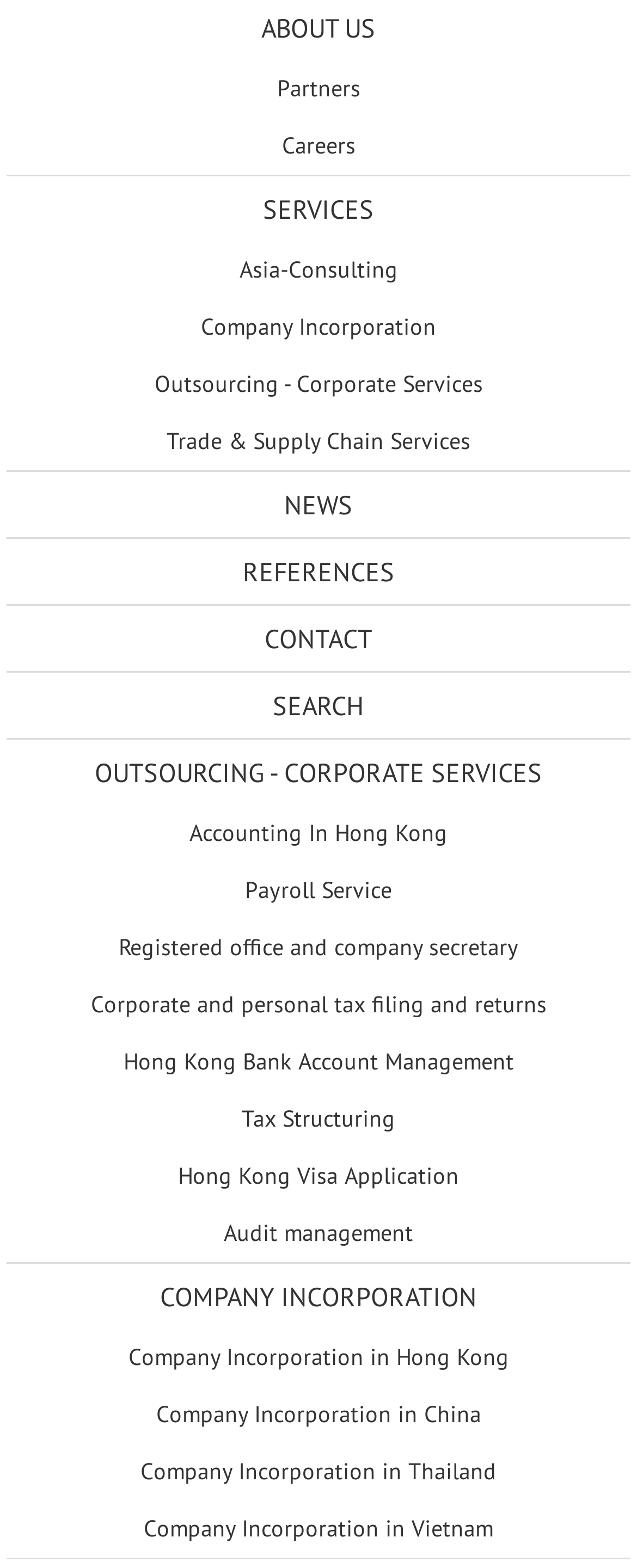Using the element description: "References", determine the bounding box coordinates. The coordinates should be in the format [left, top, right, bottom], with values between 0 and 1.

[0.011, 0.343, 0.989, 0.386]